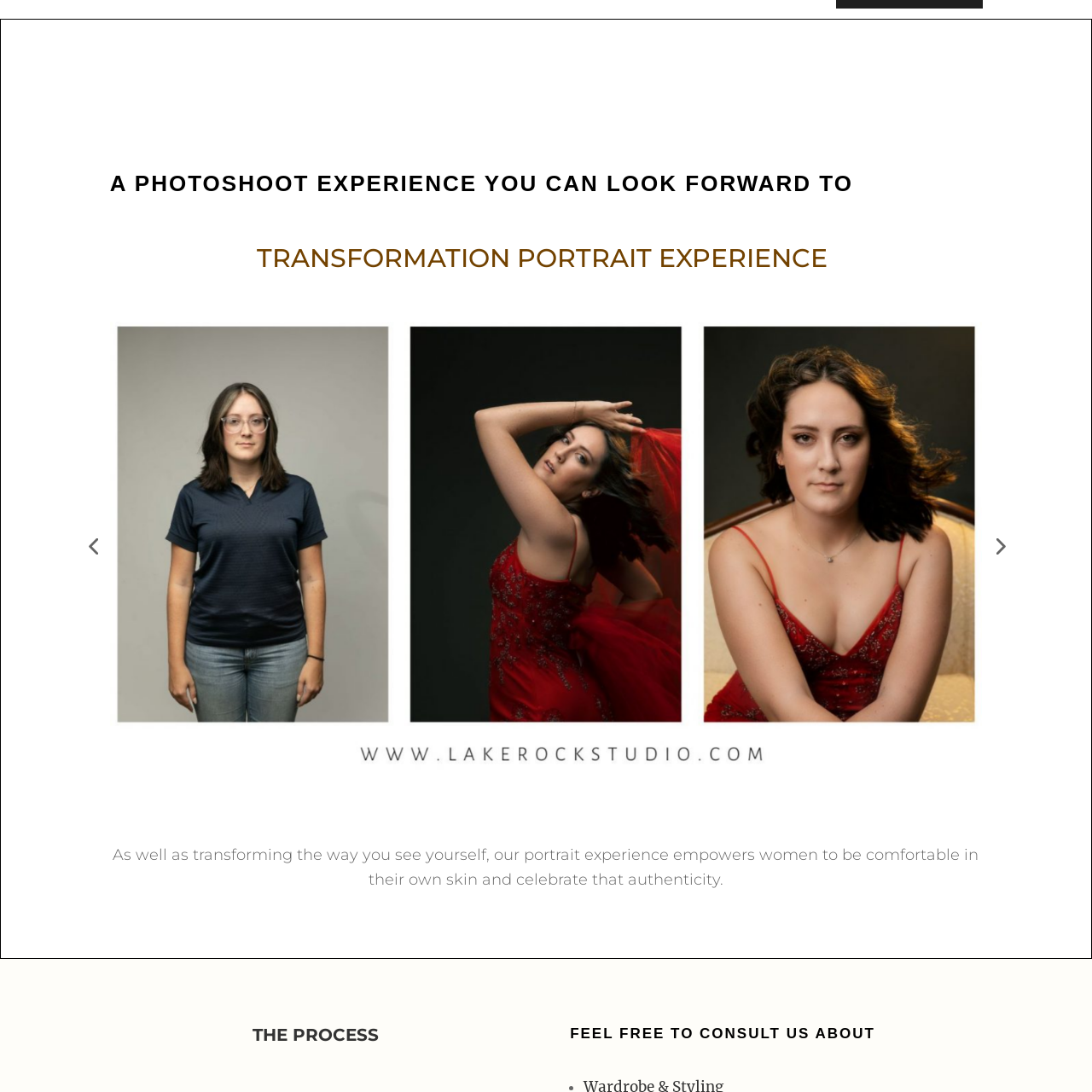What is the primary goal of this portrait photography session?
Study the area inside the red bounding box in the image and answer the question in detail.

The caption explains that this session is designed not only to enhance the way participants see themselves but also to encourage women to feel comfortable in their own skin, celebrating their authenticity, which implies that the primary goal is empowerment and self-acceptance.